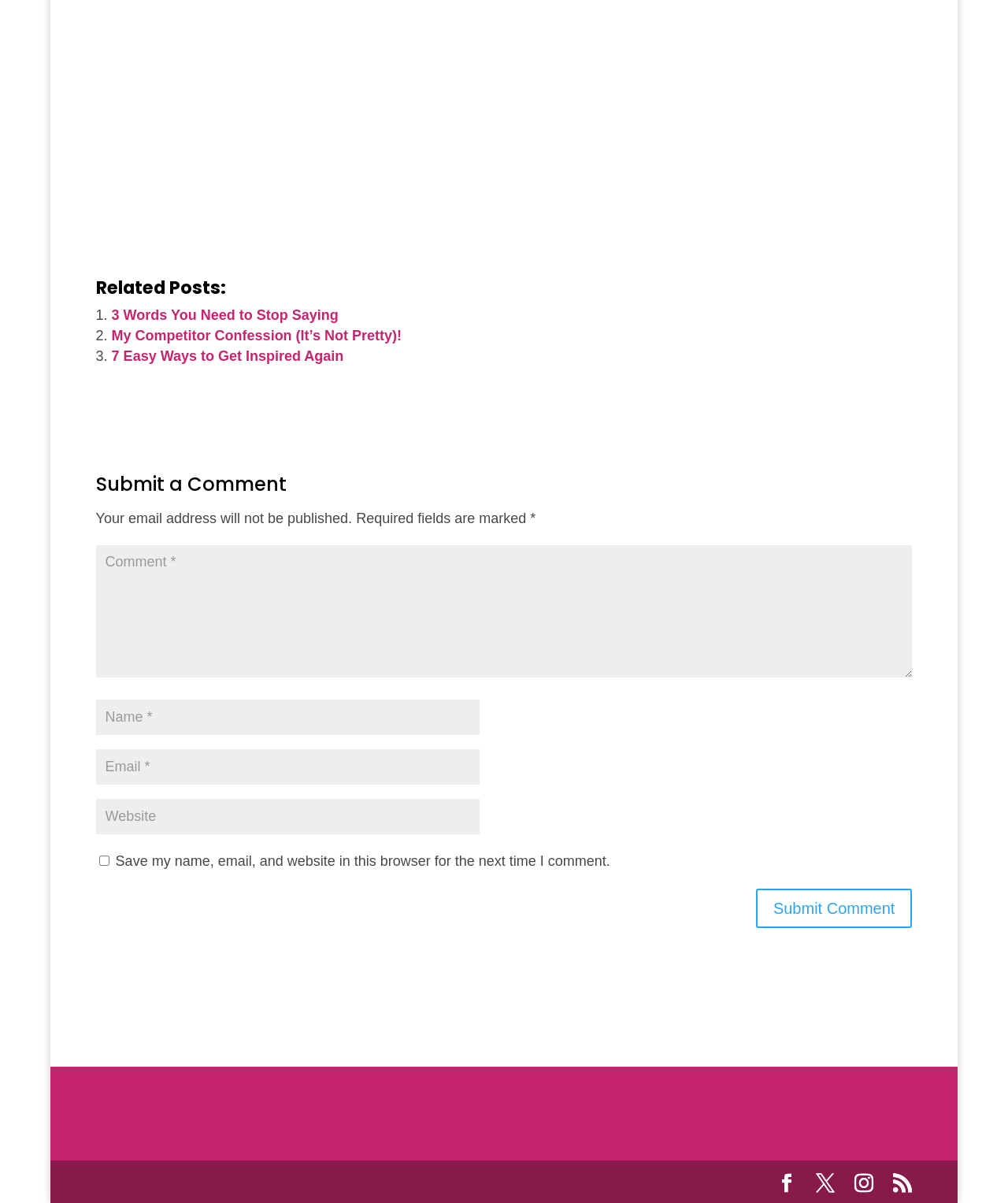Locate the bounding box coordinates of the area you need to click to fulfill this instruction: 'Submit the comment'. The coordinates must be in the form of four float numbers ranging from 0 to 1: [left, top, right, bottom].

[0.75, 0.738, 0.905, 0.771]